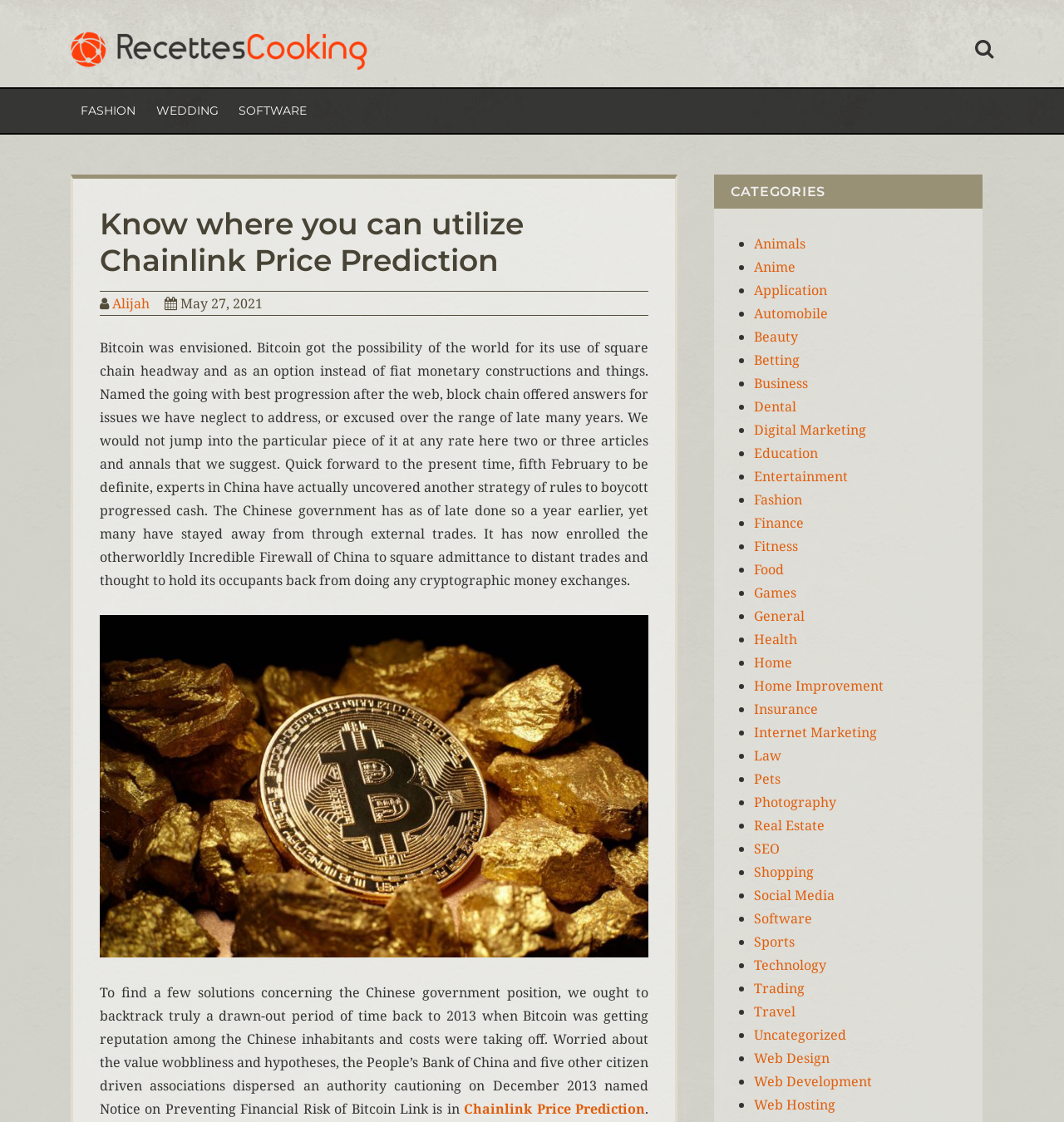Identify the bounding box coordinates for the UI element described as: "Digital Marketing". The coordinates should be provided as four floats between 0 and 1: [left, top, right, bottom].

[0.708, 0.375, 0.814, 0.391]